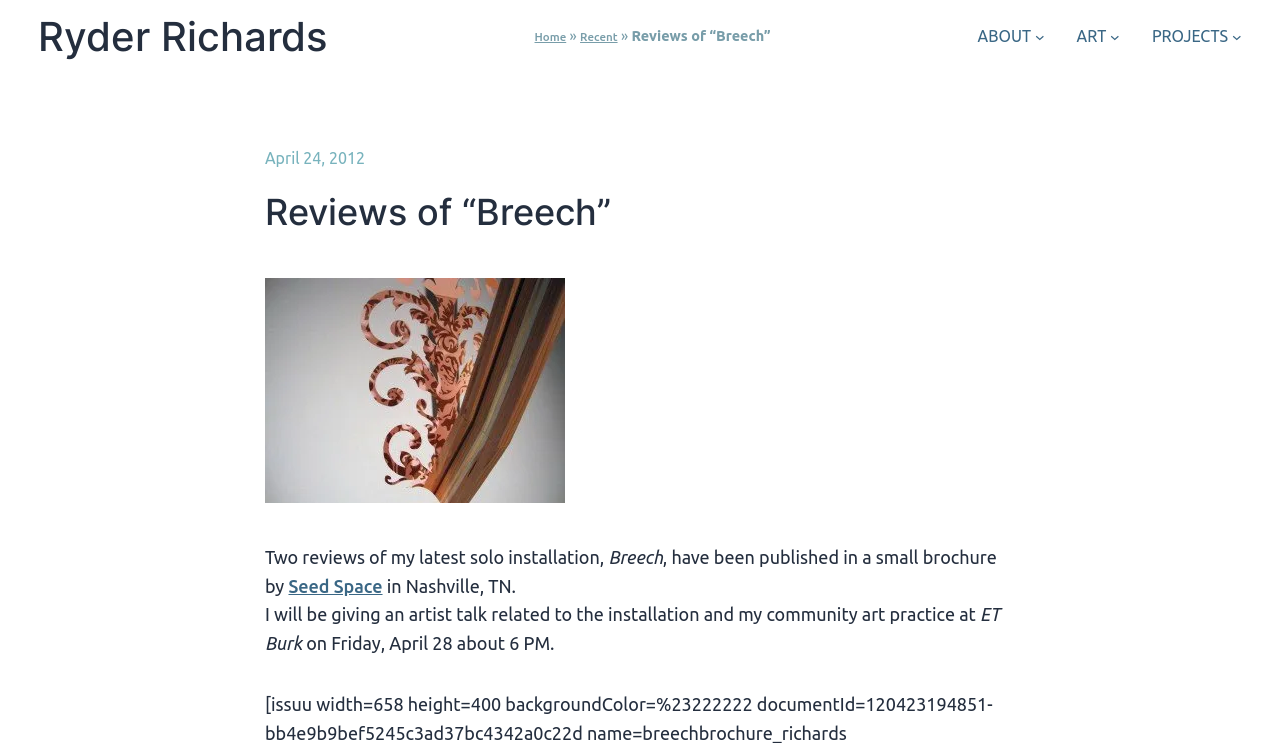Provide the bounding box coordinates of the HTML element this sentence describes: "Reviews of “Breech”".

[0.207, 0.257, 0.477, 0.315]